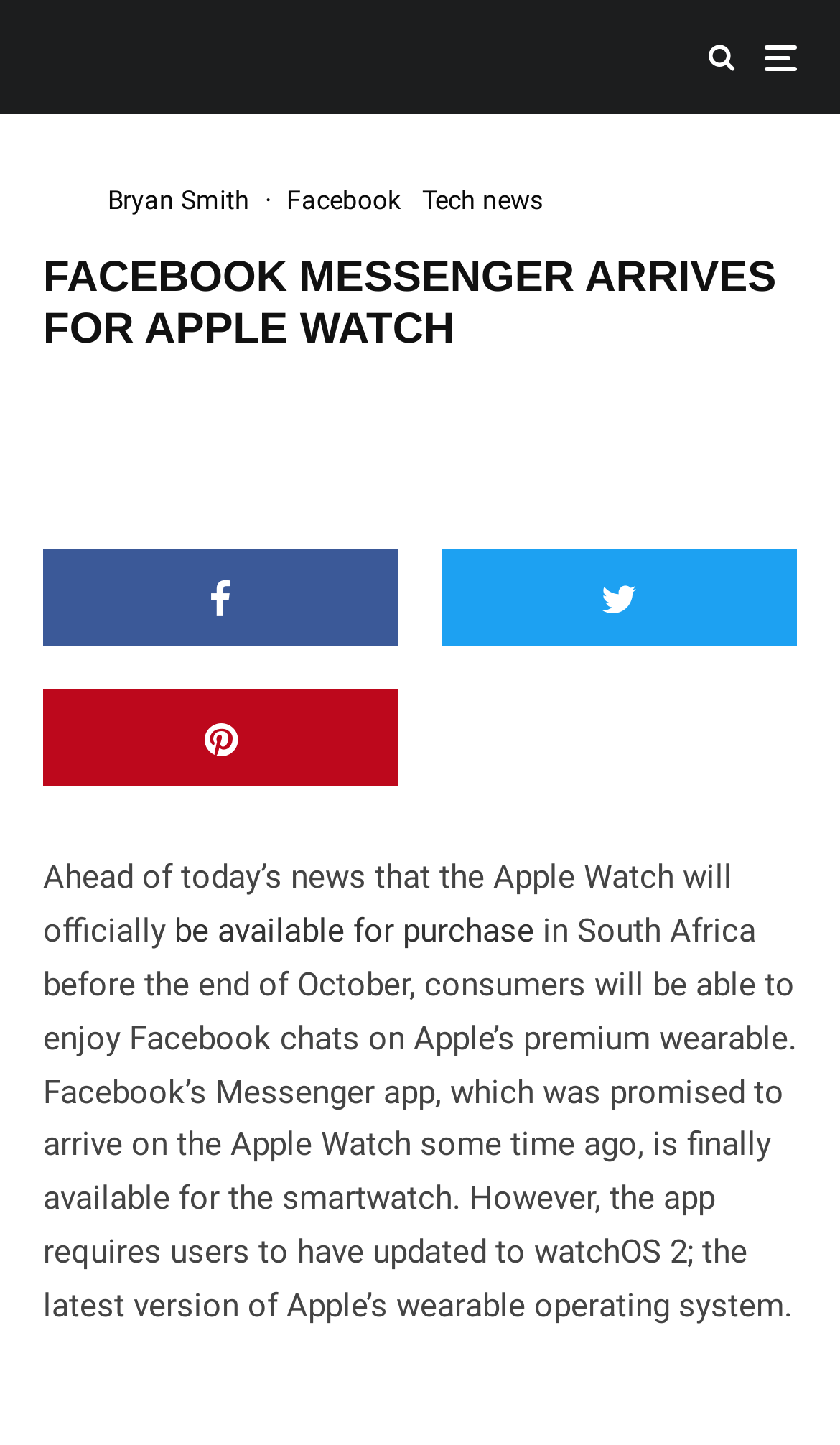Answer with a single word or phrase: 
Where will the Apple Watch be available for purchase soon?

South Africa